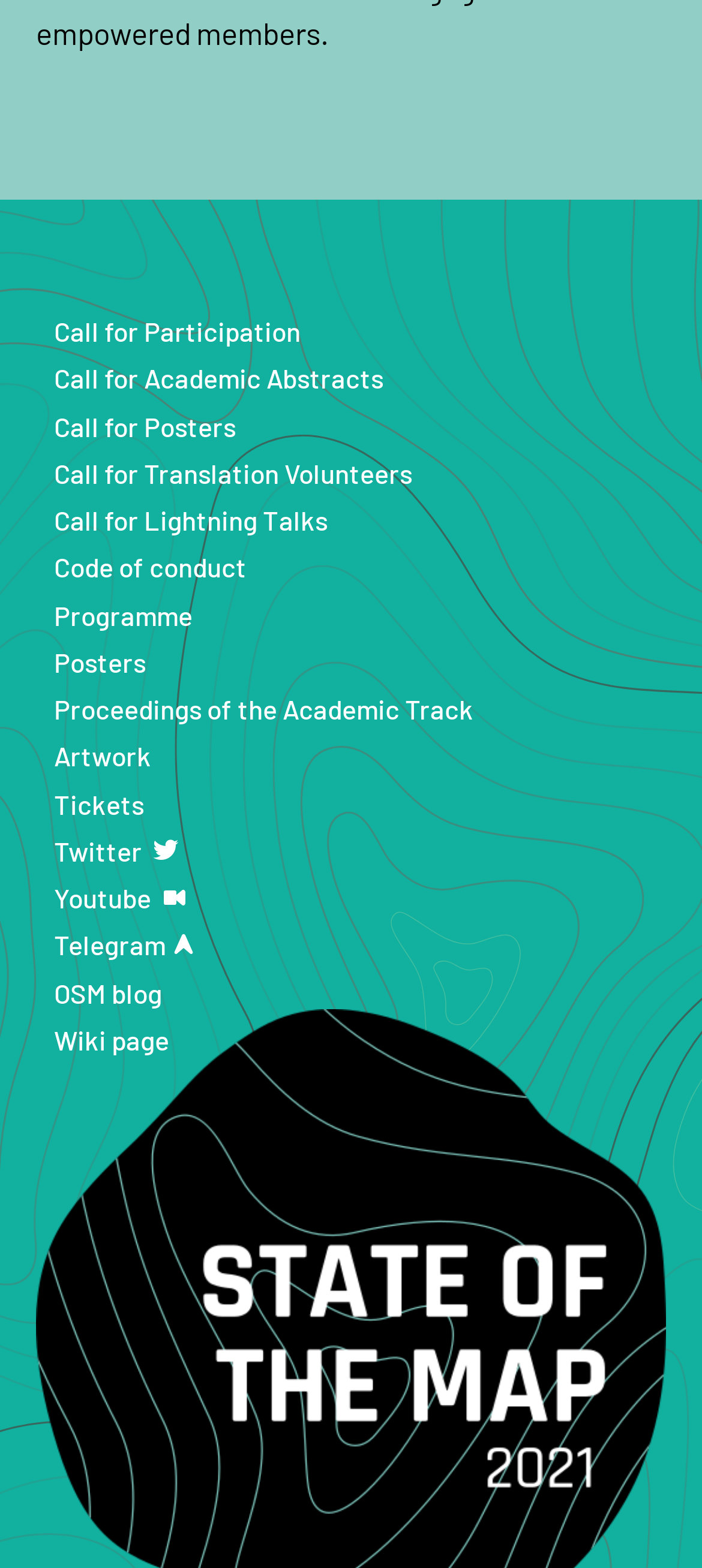Give a short answer to this question using one word or a phrase:
Are there any social media links on the webpage?

Yes